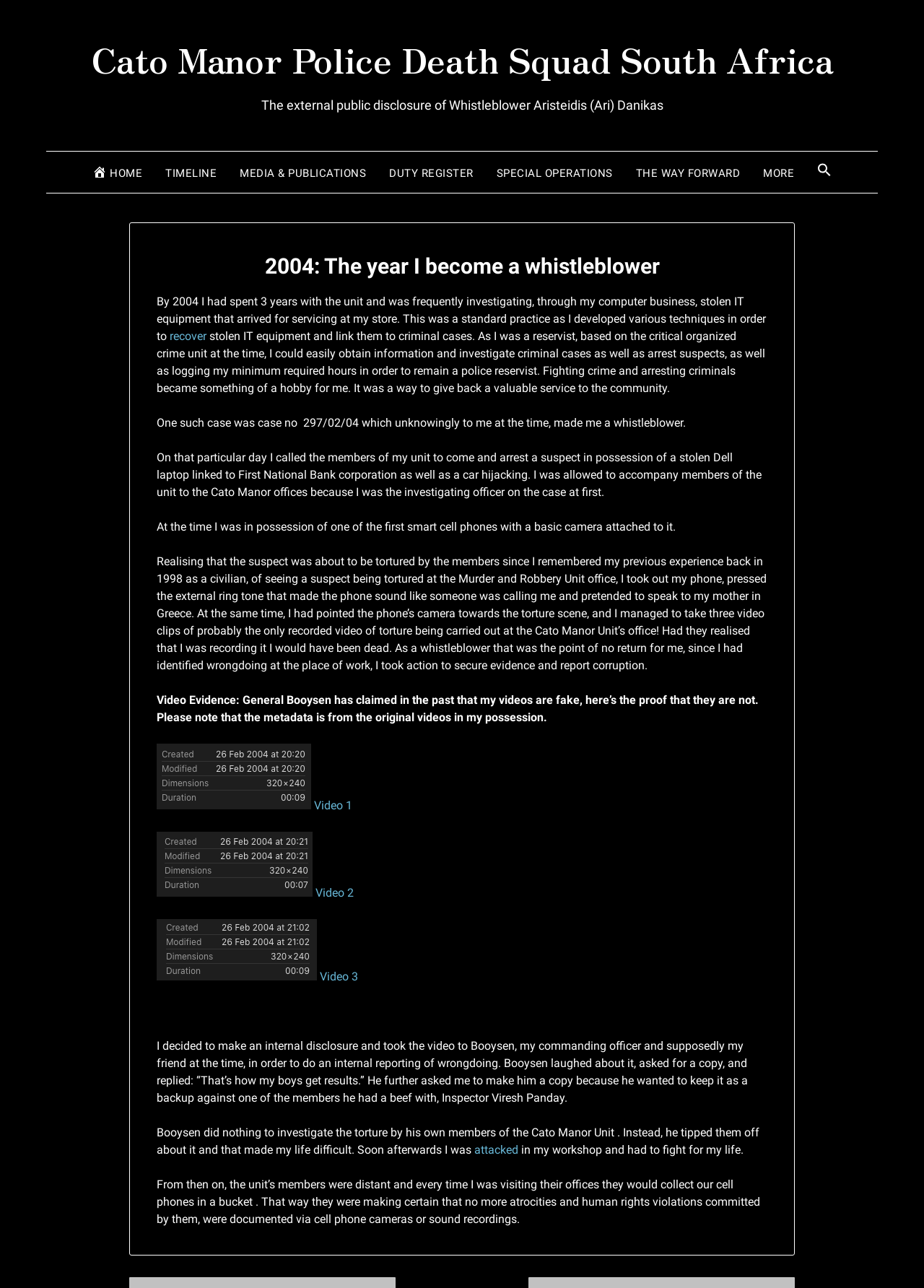Please extract and provide the main headline of the webpage.

2004: The year I become a whistleblower